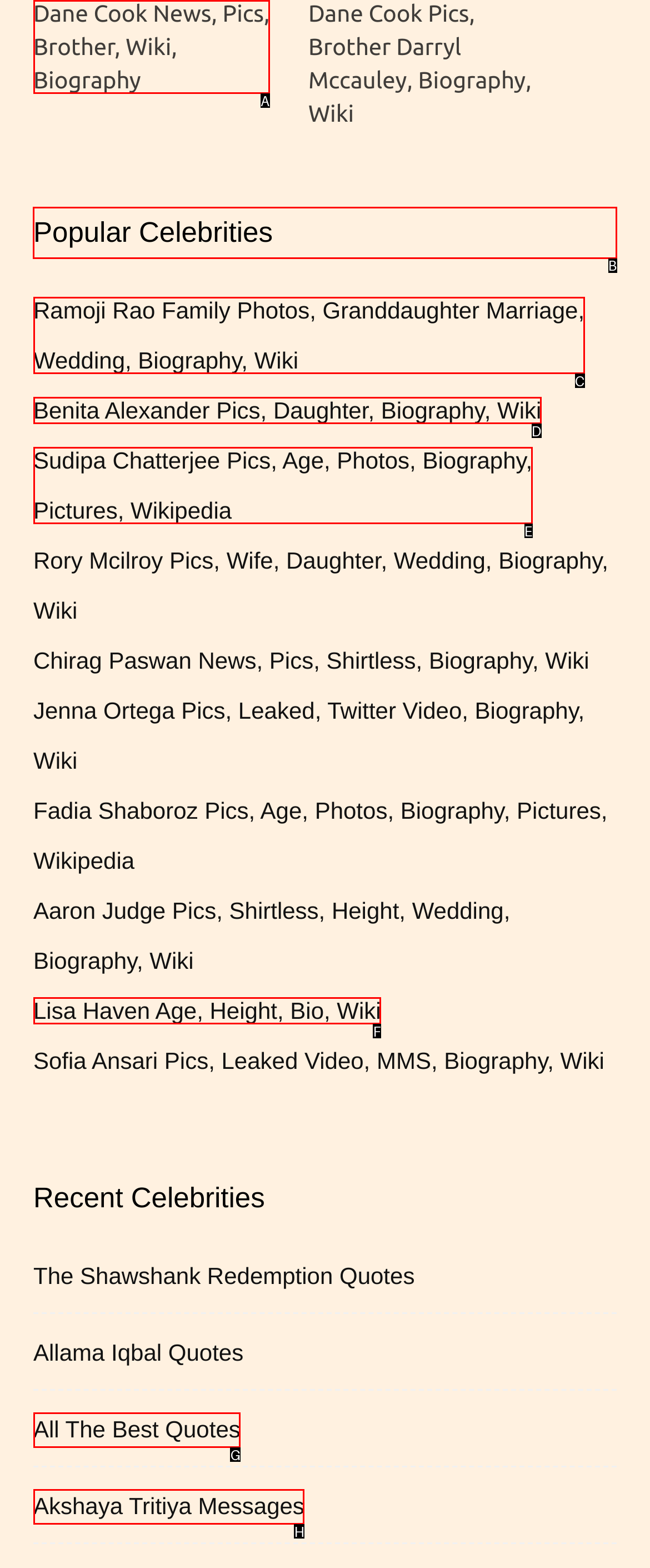Choose the letter that corresponds to the correct button to accomplish the task: Read about Popular Celebrities
Reply with the letter of the correct selection only.

B